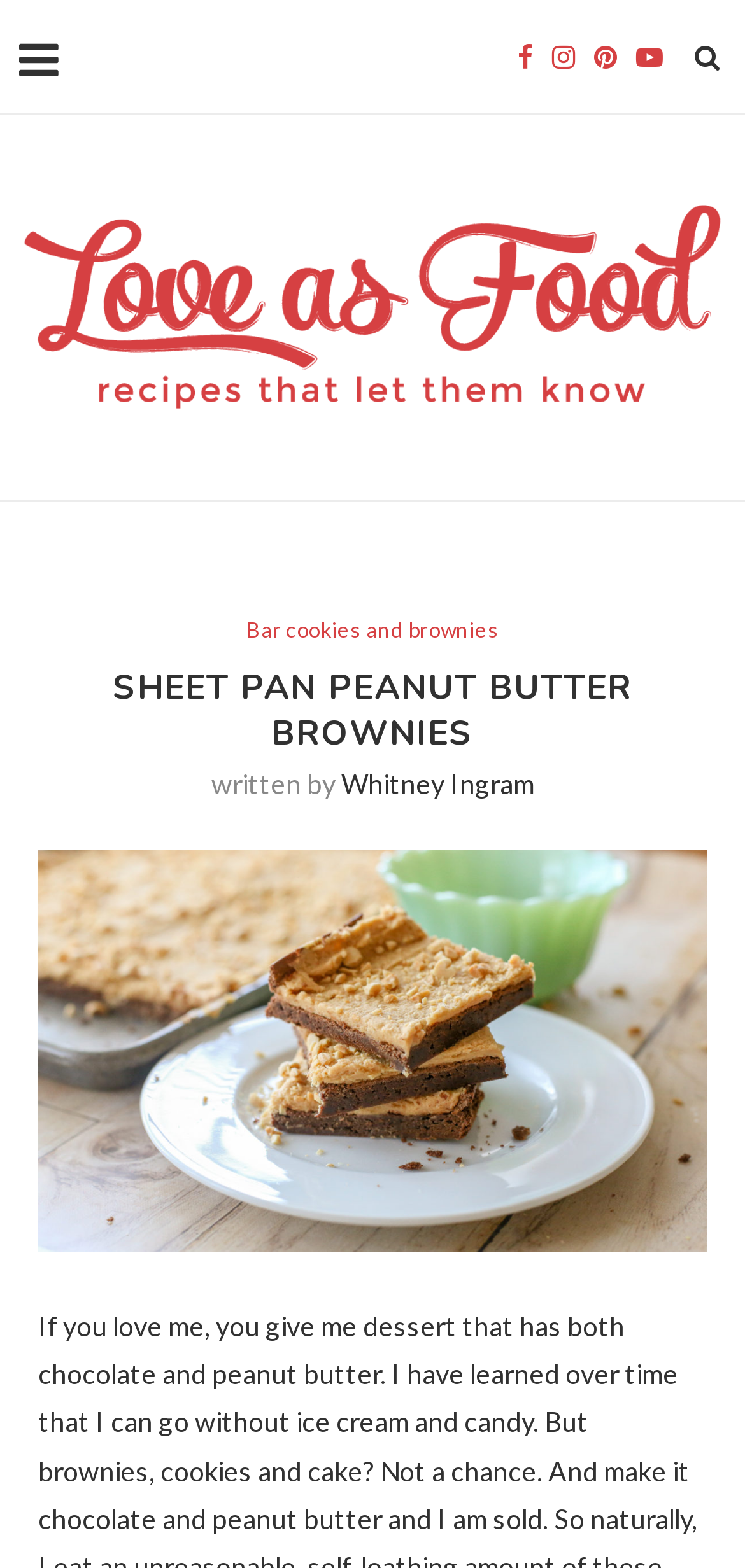How many social media links are present?
Identify the answer in the screenshot and reply with a single word or phrase.

5